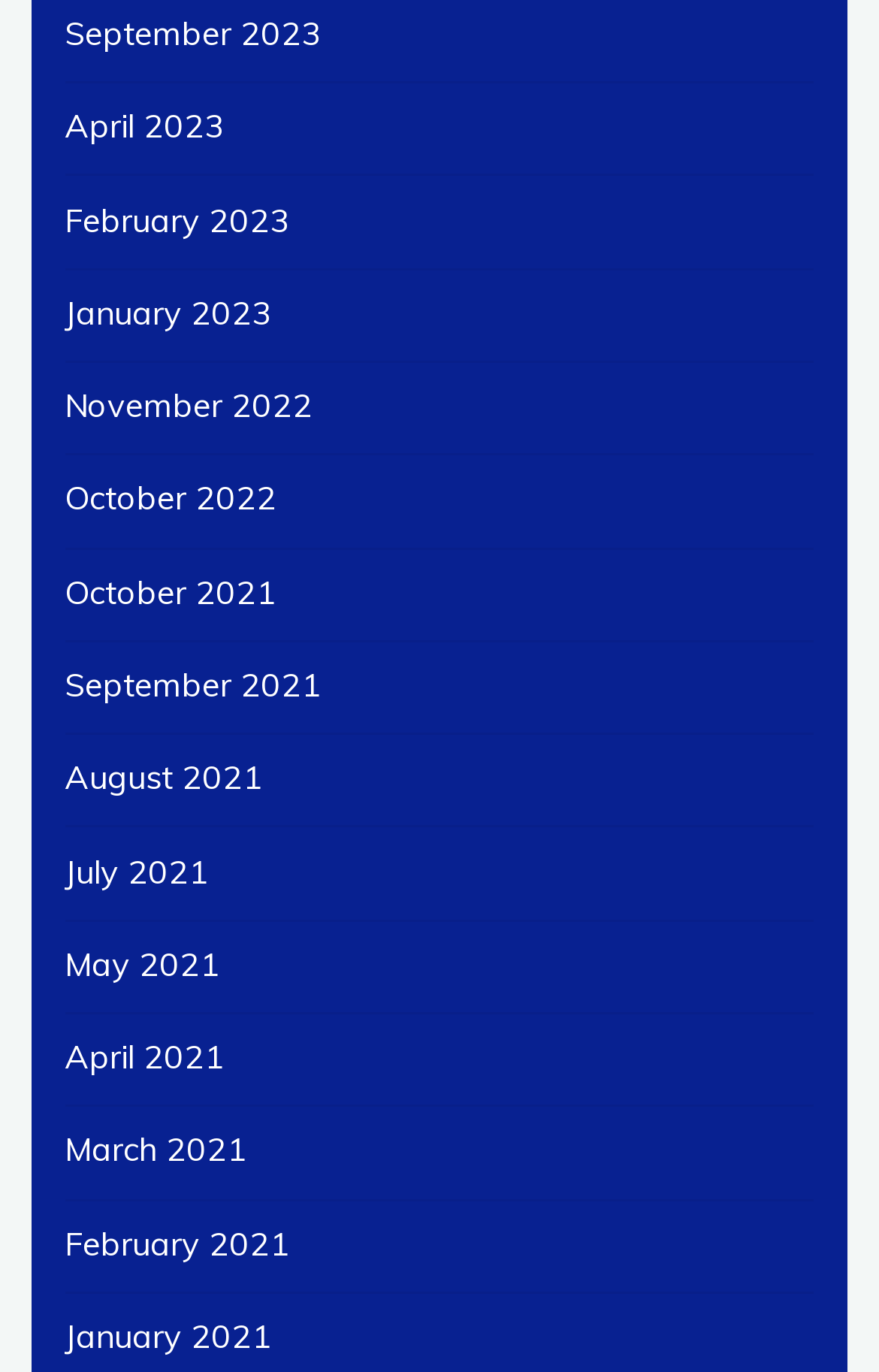Can you give a detailed response to the following question using the information from the image? Are the months listed in chronological order?

By examining the list of links, I found that the months are listed in descending order, with the most recent month at the top and the earliest month at the bottom, which suggests that they are listed in chronological order.